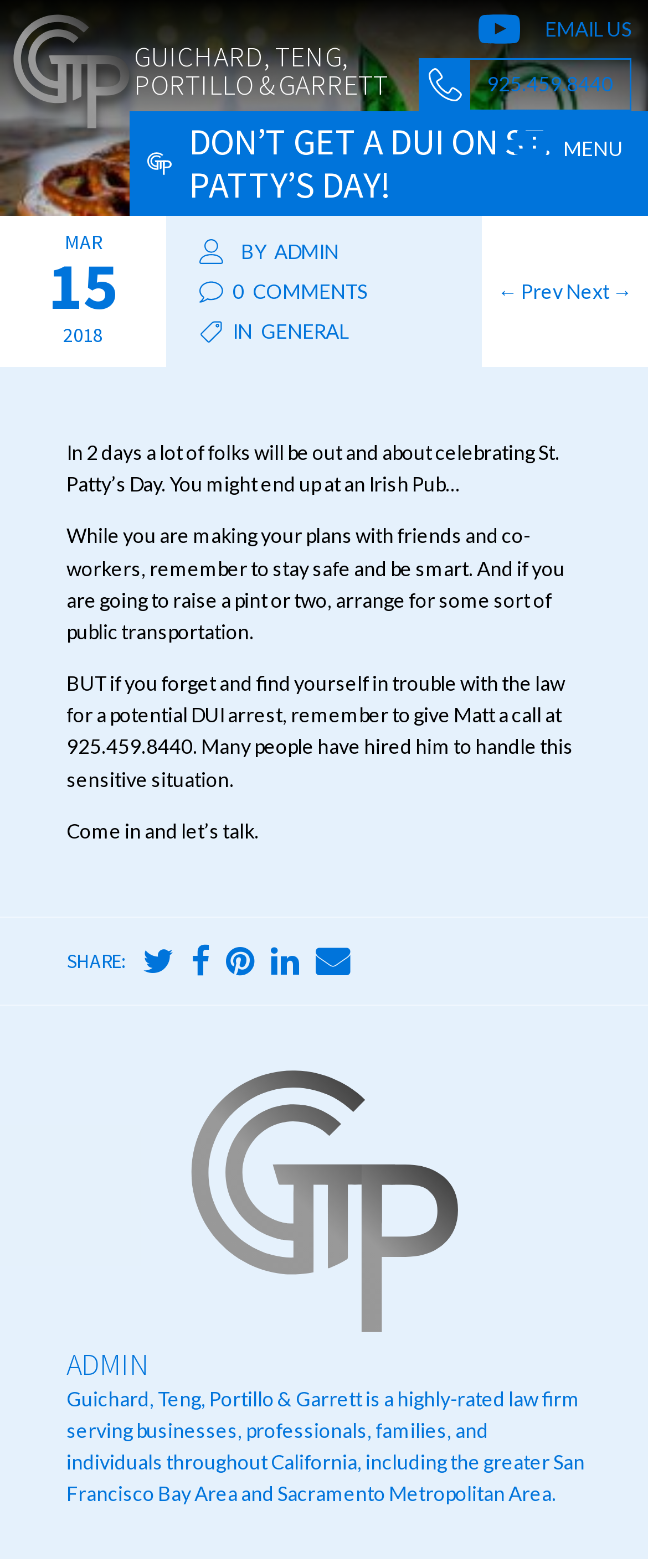Kindly determine the bounding box coordinates for the clickable area to achieve the given instruction: "Email the law firm".

[0.841, 0.008, 0.974, 0.03]